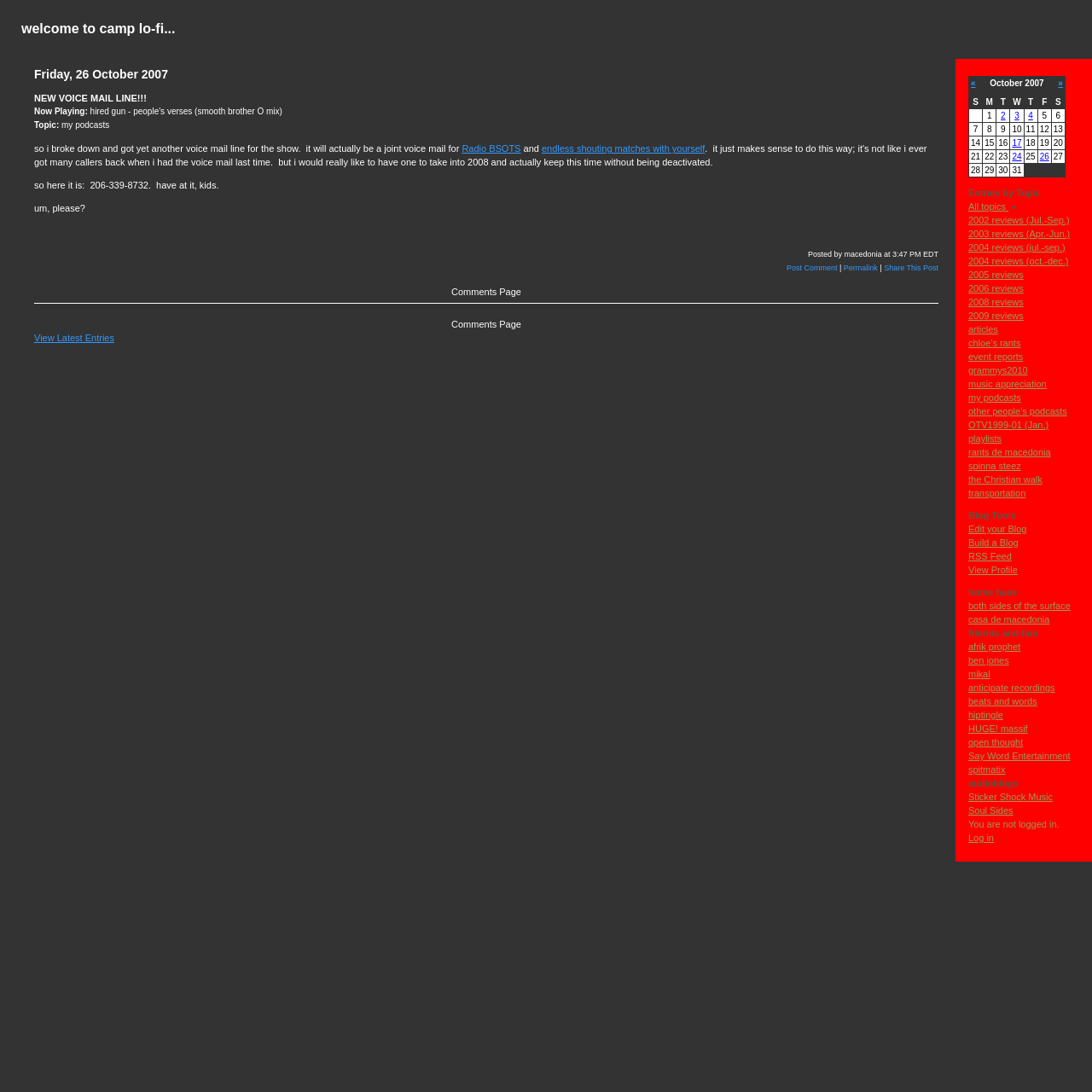Detail the various sections and features of the webpage.

The webpage is a personal blog focused on music and podcasting, with a title "welcome to camp lo-fi..." at the top. Below the title, there is a table with multiple rows, each containing a series of grid cells. The grid cells are arranged in a calendar format, with days of the week (S, M, T, W, T, F, S) listed across the top row, and dates (1-31) listed in the subsequent rows. Some of the grid cells contain links to specific blog posts or articles.

To the right of the calendar table, there is an image. Below the calendar table, there is a section with multiple links to different topics, including "All topics", "2002 reviews", "2003 reviews", and so on. These links are arranged in a vertical list, with each link on a separate line.

The webpage also has a section with static text "Entries by Topic" followed by multiple links to specific topics, such as "articles", "chloe's rants", "event reports", and so on. These links are also arranged in a vertical list.

Overall, the webpage appears to be a personal blog with a focus on music, podcasting, and writing, with multiple sections and links to different topics and articles.